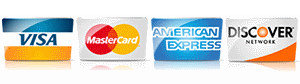How many credit card brands are accepted by Scavello Painting?
Look at the screenshot and give a one-word or phrase answer.

4